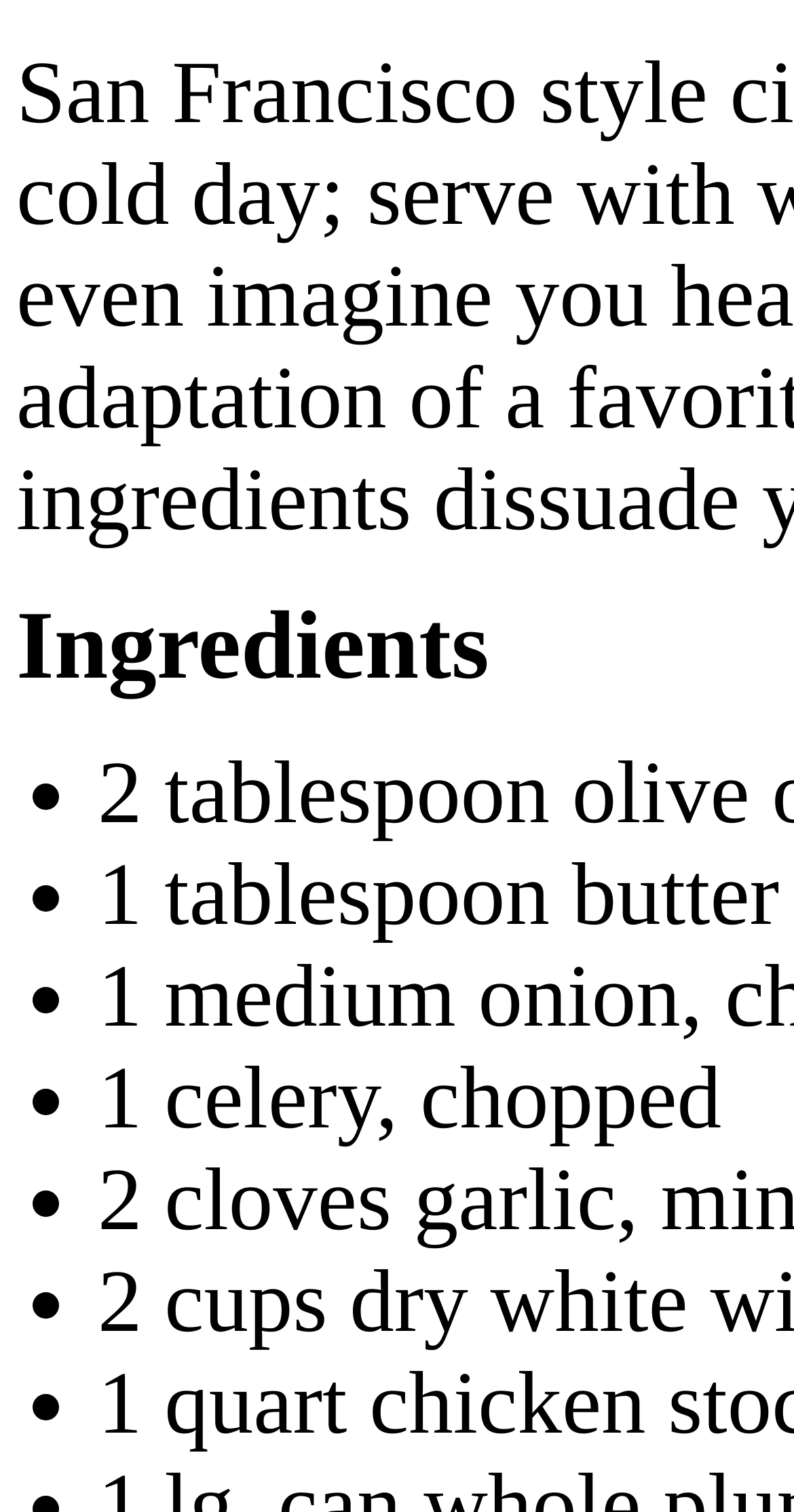Is the recipe likely to be savory or sweet?
Use the image to answer the question with a single word or phrase.

savory